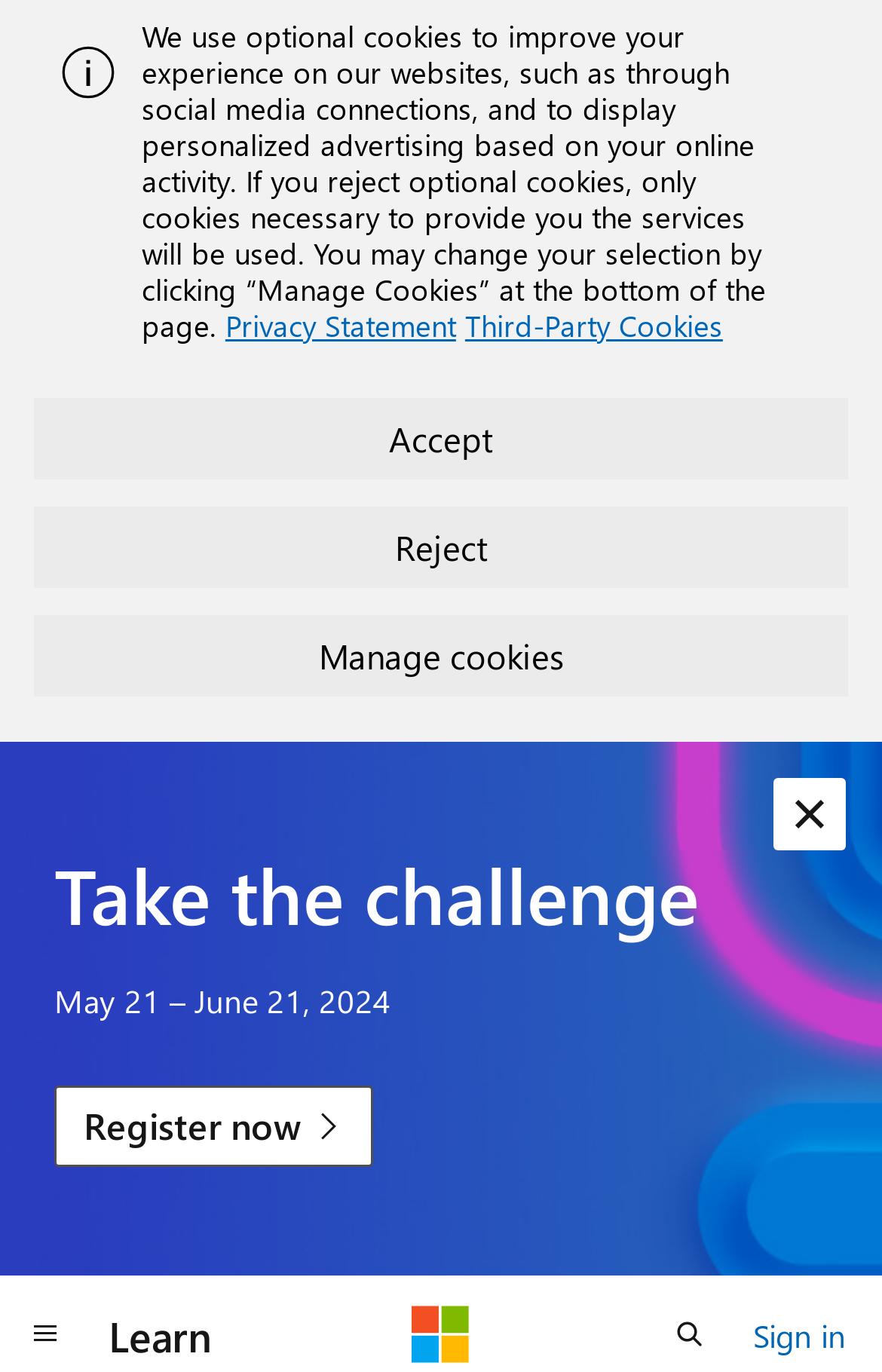Identify the main title of the webpage and generate its text content.

Monitoring Azure ExpressRoute